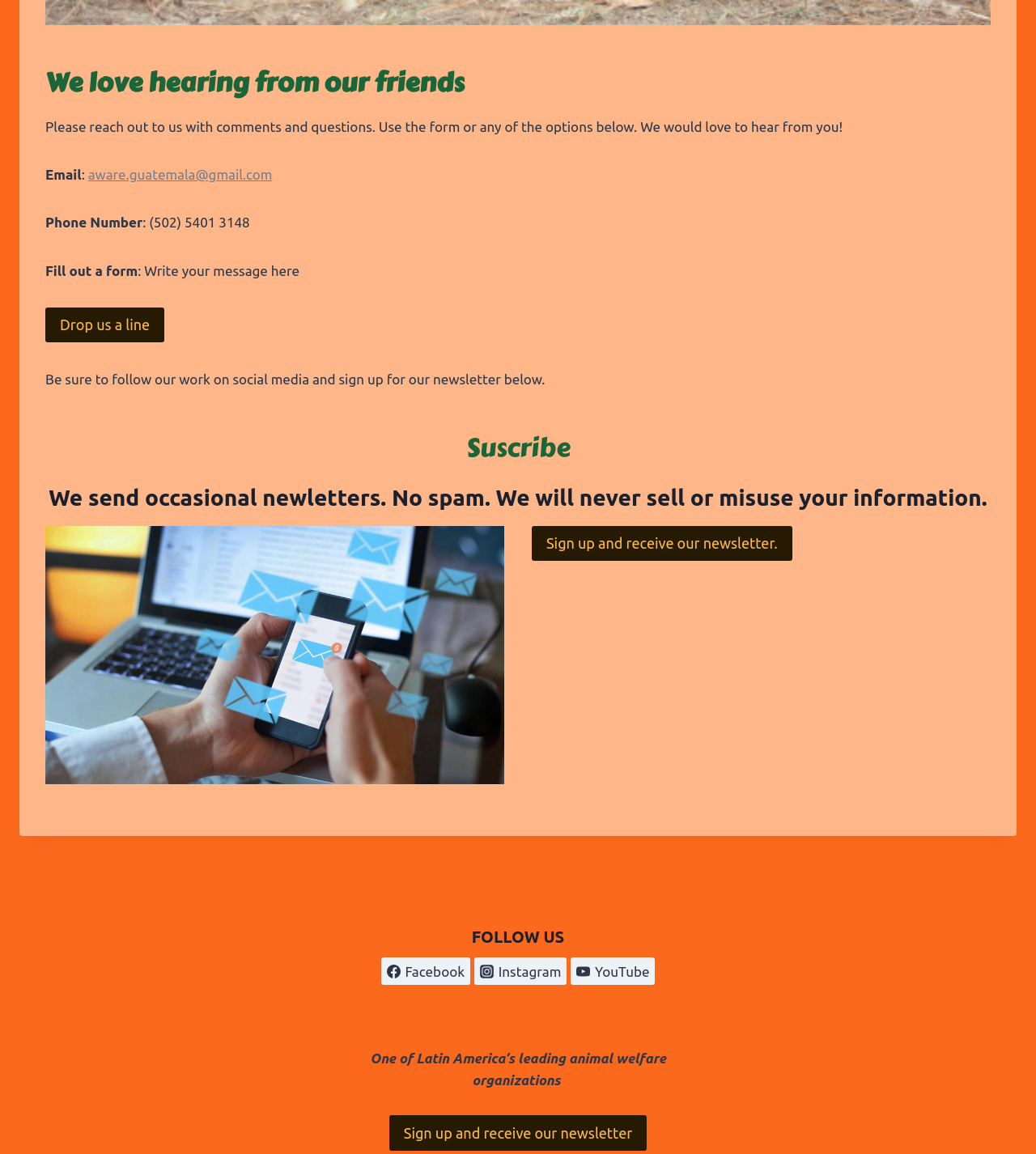What is the purpose of the form?
Please answer the question with as much detail as possible using the screenshot.

The form is introduced by the text 'Fill out a form' and then 'Write your message here', indicating that the purpose of the form is to write a message to the organization.